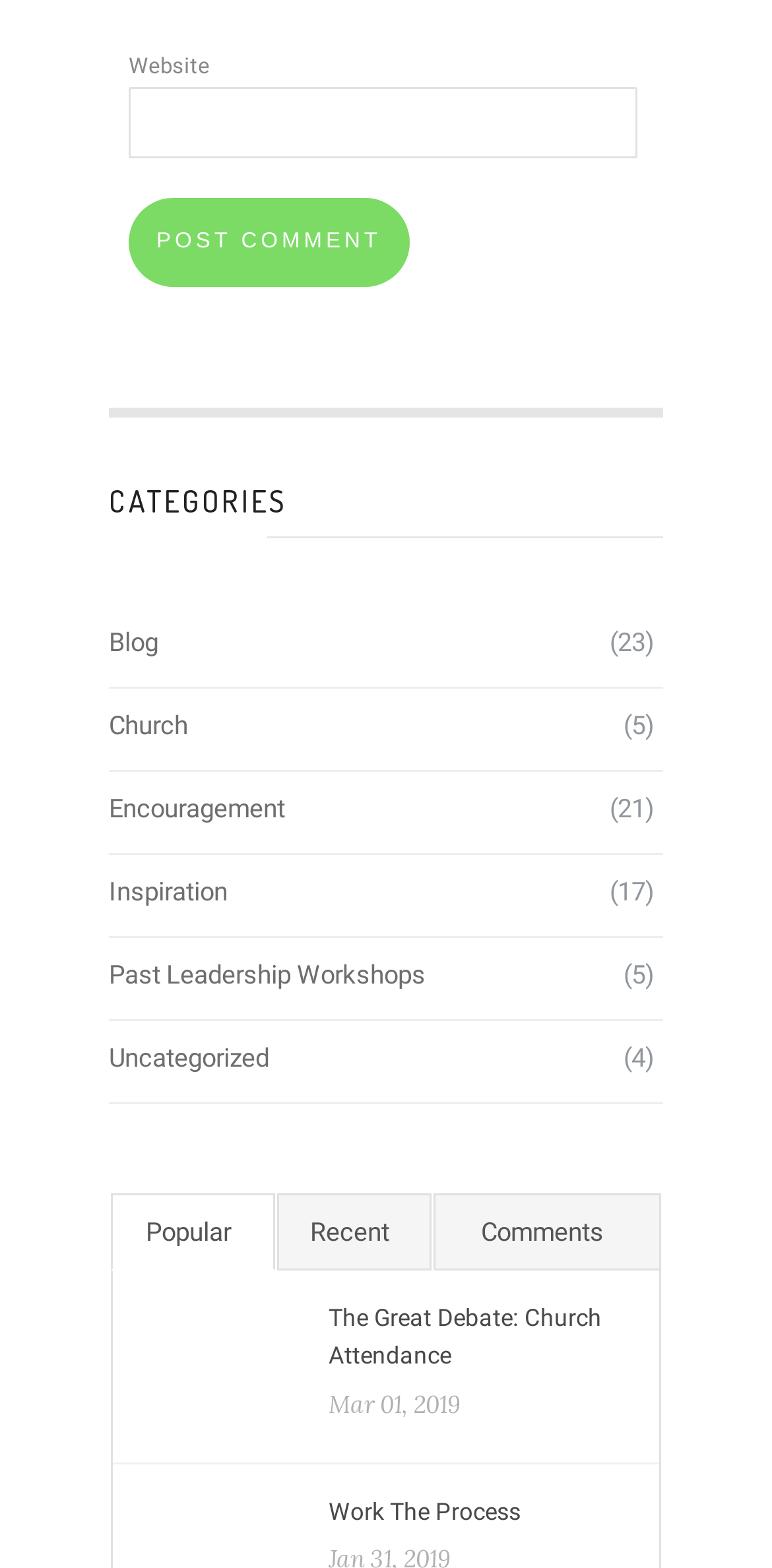What is the date of the article 'The Great Debate: Church Attendance'?
Refer to the image and give a detailed response to the question.

The date 'Mar 01, 2019' is listed below the article title 'The Great Debate: Church Attendance', indicating the publication date of the article.